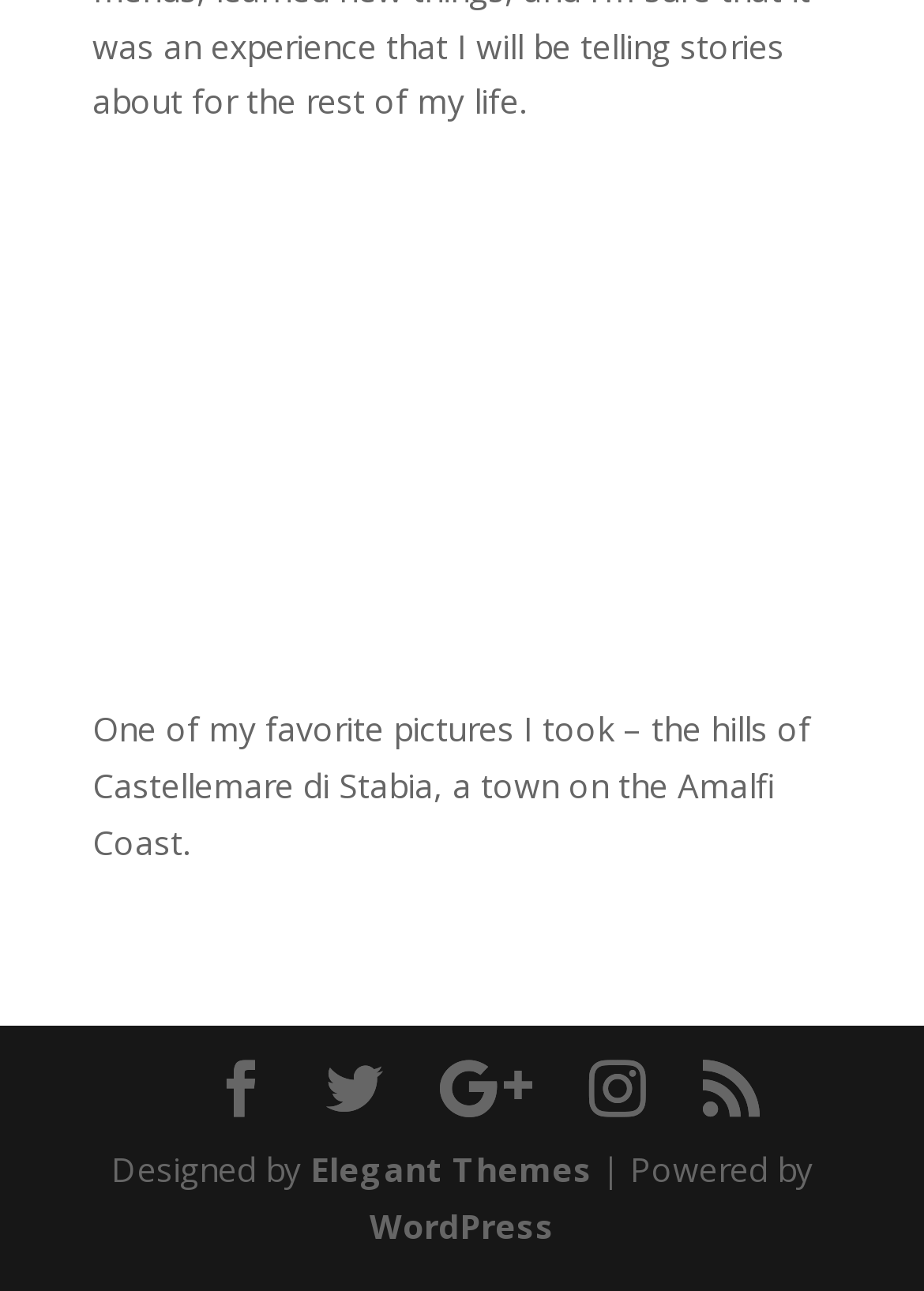Provide the bounding box coordinates for the area that should be clicked to complete the instruction: "Read the figure caption".

[0.1, 0.543, 0.9, 0.674]